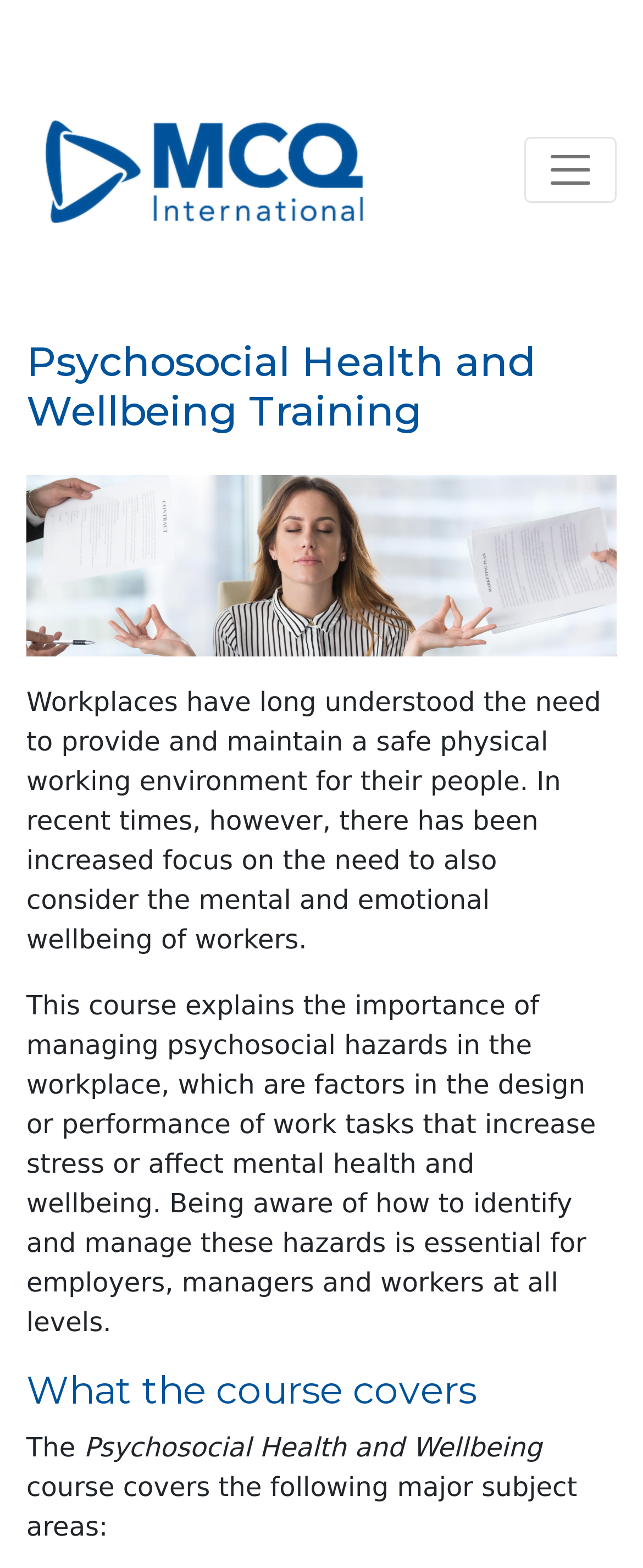Reply to the question with a single word or phrase:
What is the main topic of the webpage?

Psychosocial Health and Wellbeing Training